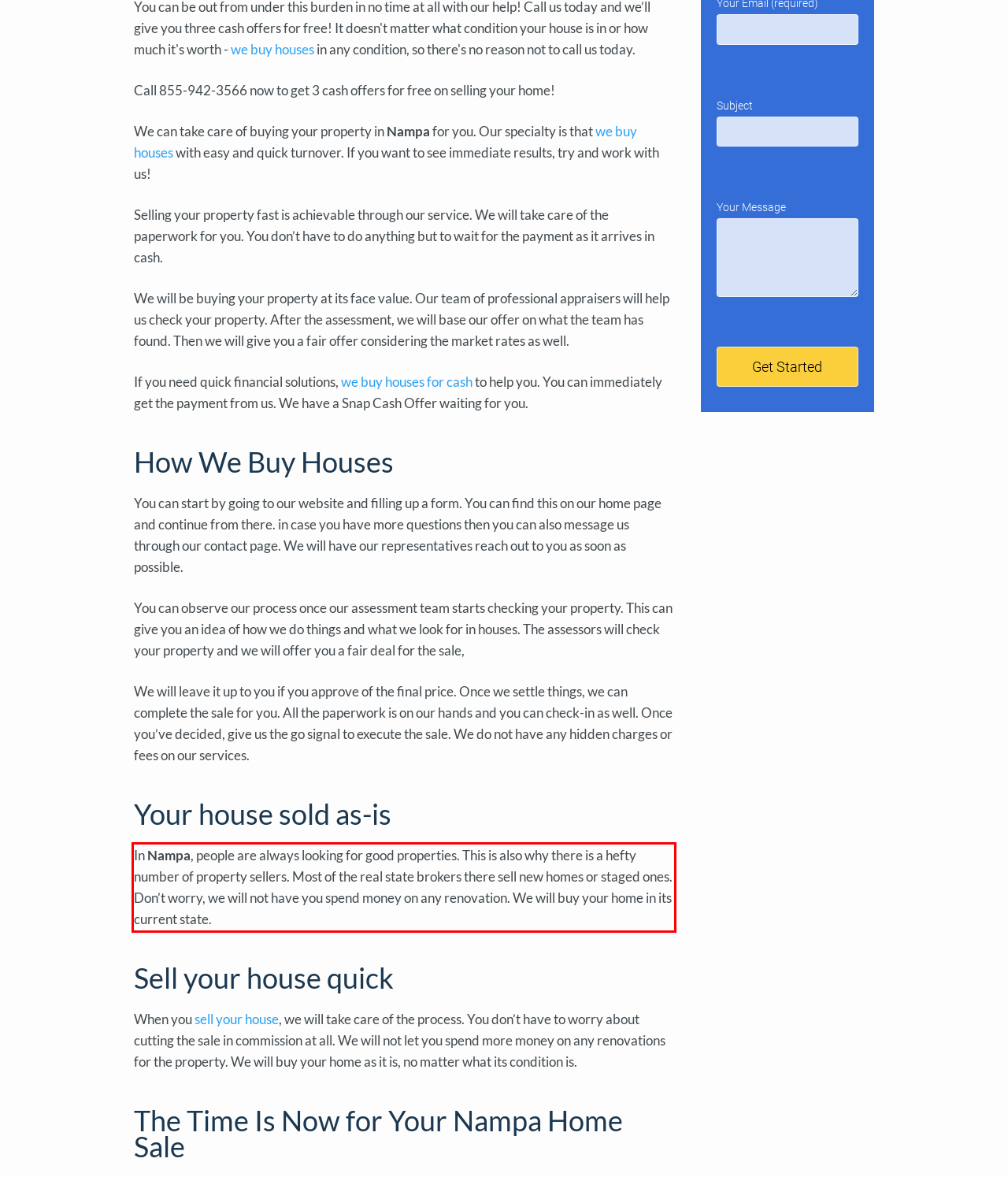Given a screenshot of a webpage with a red bounding box, extract the text content from the UI element inside the red bounding box.

In Nampa, people are always looking for good properties. This is also why there is a hefty number of property sellers. Most of the real state brokers there sell new homes or staged ones. Don’t worry, we will not have you spend money on any renovation. We will buy your home in its current state.